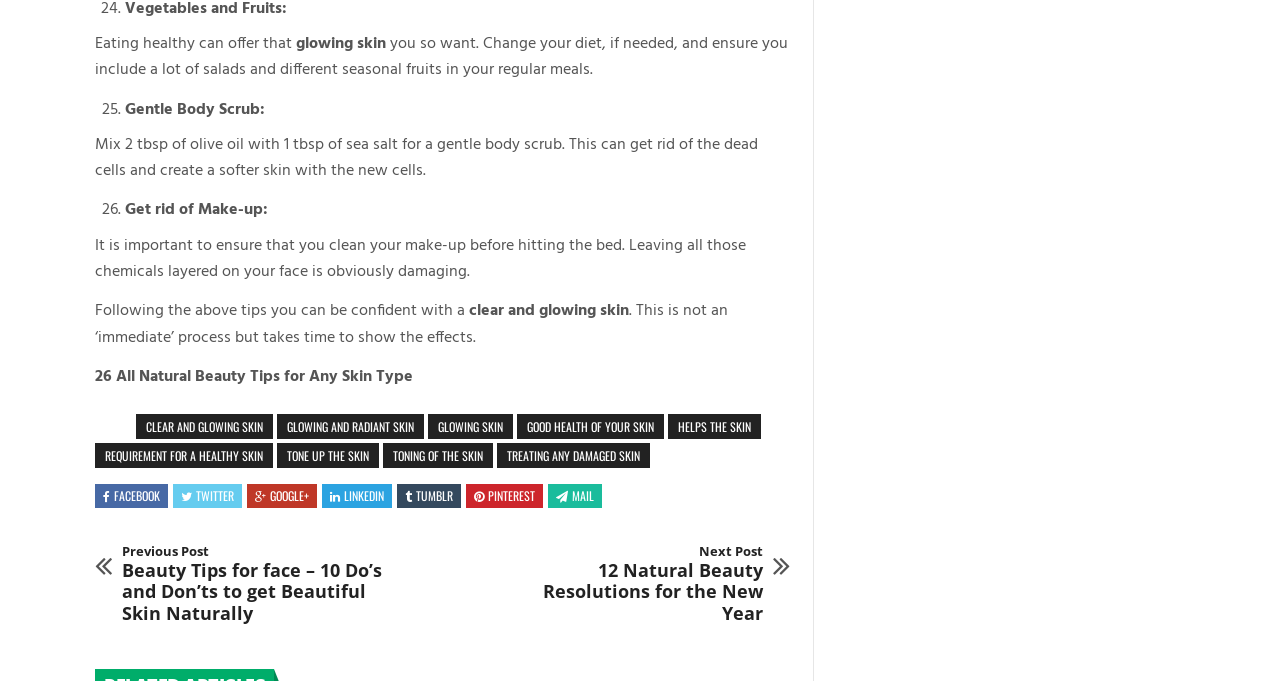Could you provide the bounding box coordinates for the portion of the screen to click to complete this instruction: "Click on 'CLEAR AND GLOWING SKIN'"?

[0.106, 0.607, 0.213, 0.644]